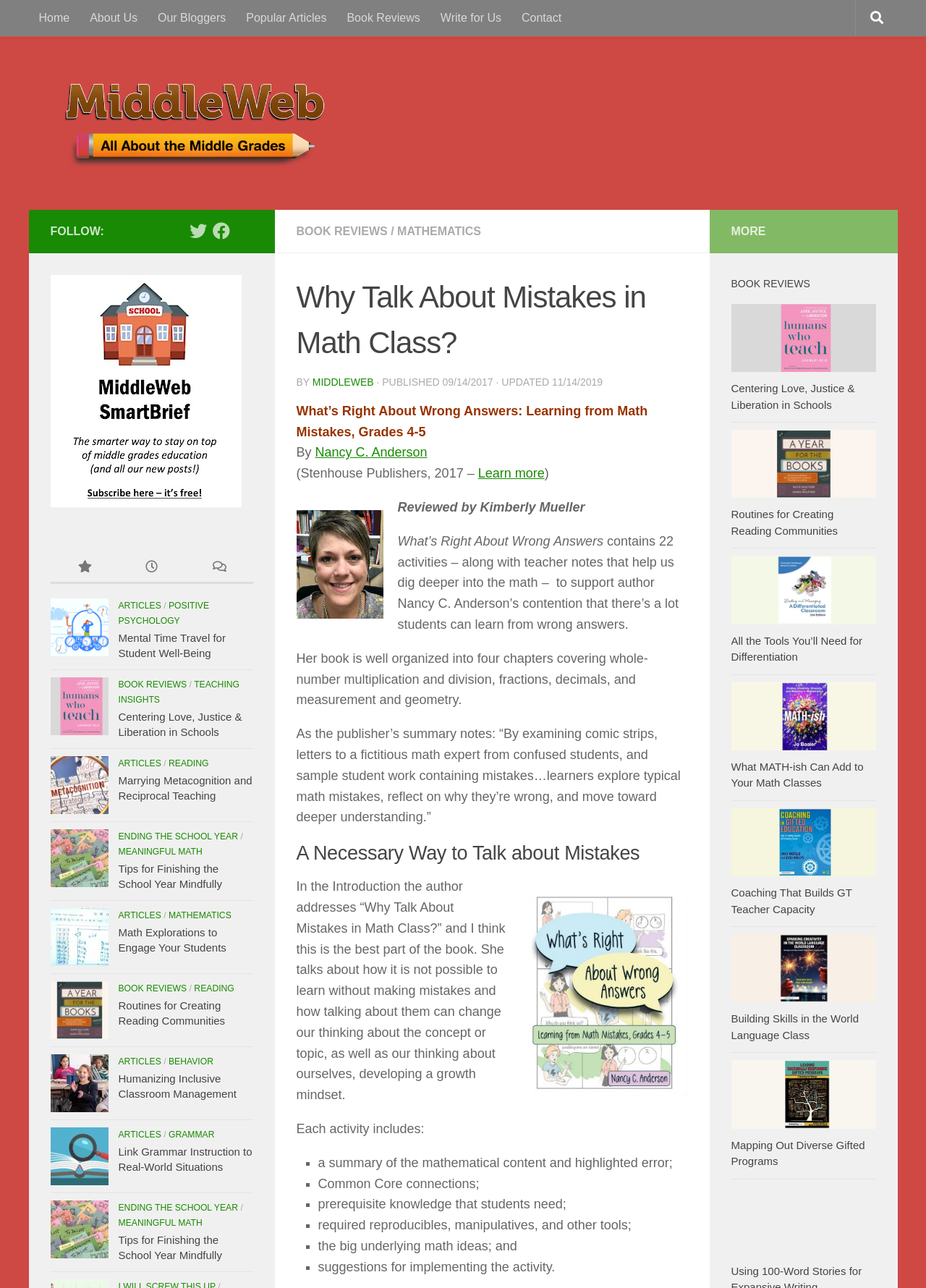Identify the bounding box coordinates necessary to click and complete the given instruction: "Check the fact-index.com support".

None